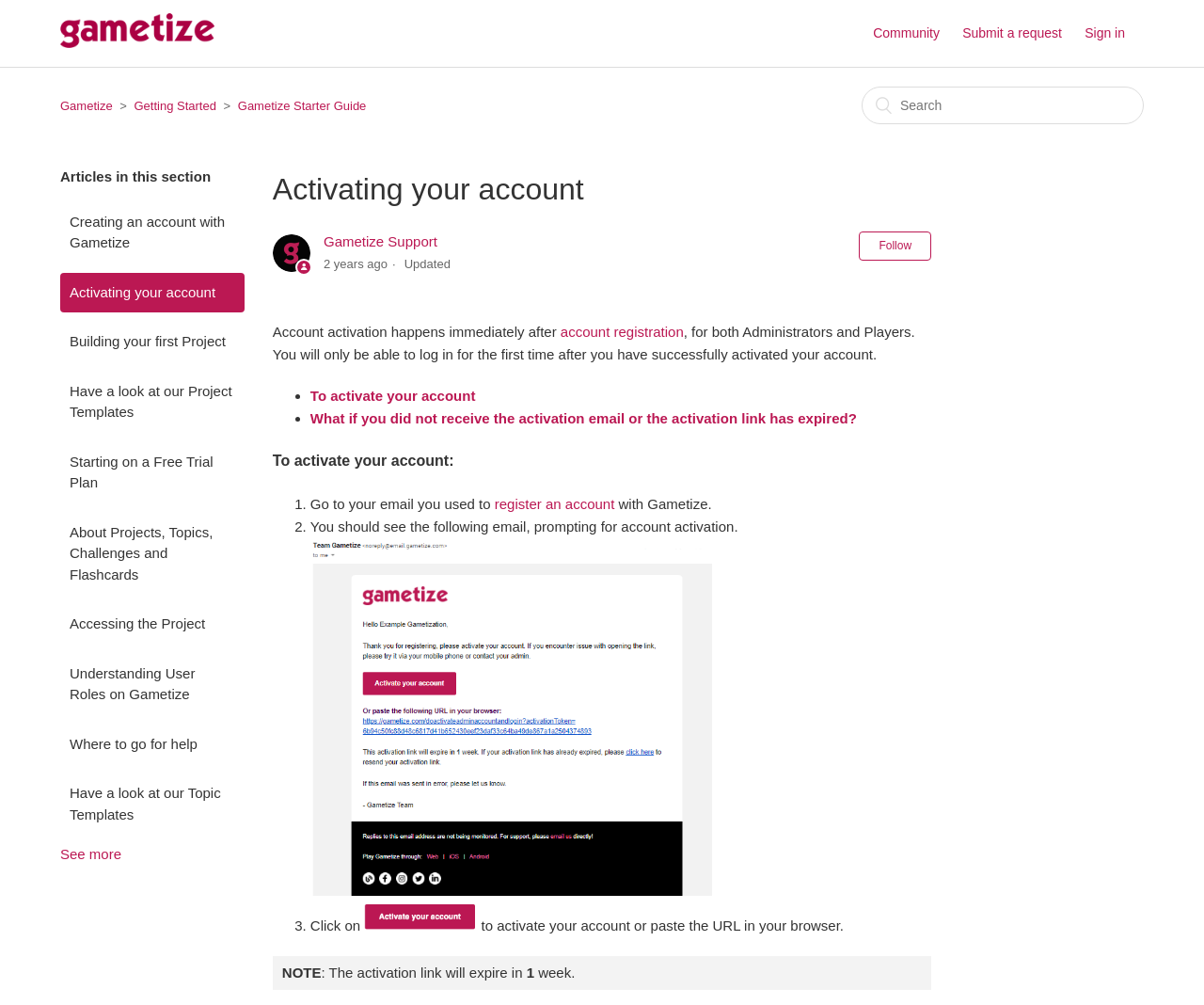Based on the element description, predict the bounding box coordinates (top-left x, top-left y, bottom-right x, bottom-right y) for the UI element in the screenshot: Activating your account

[0.05, 0.271, 0.203, 0.311]